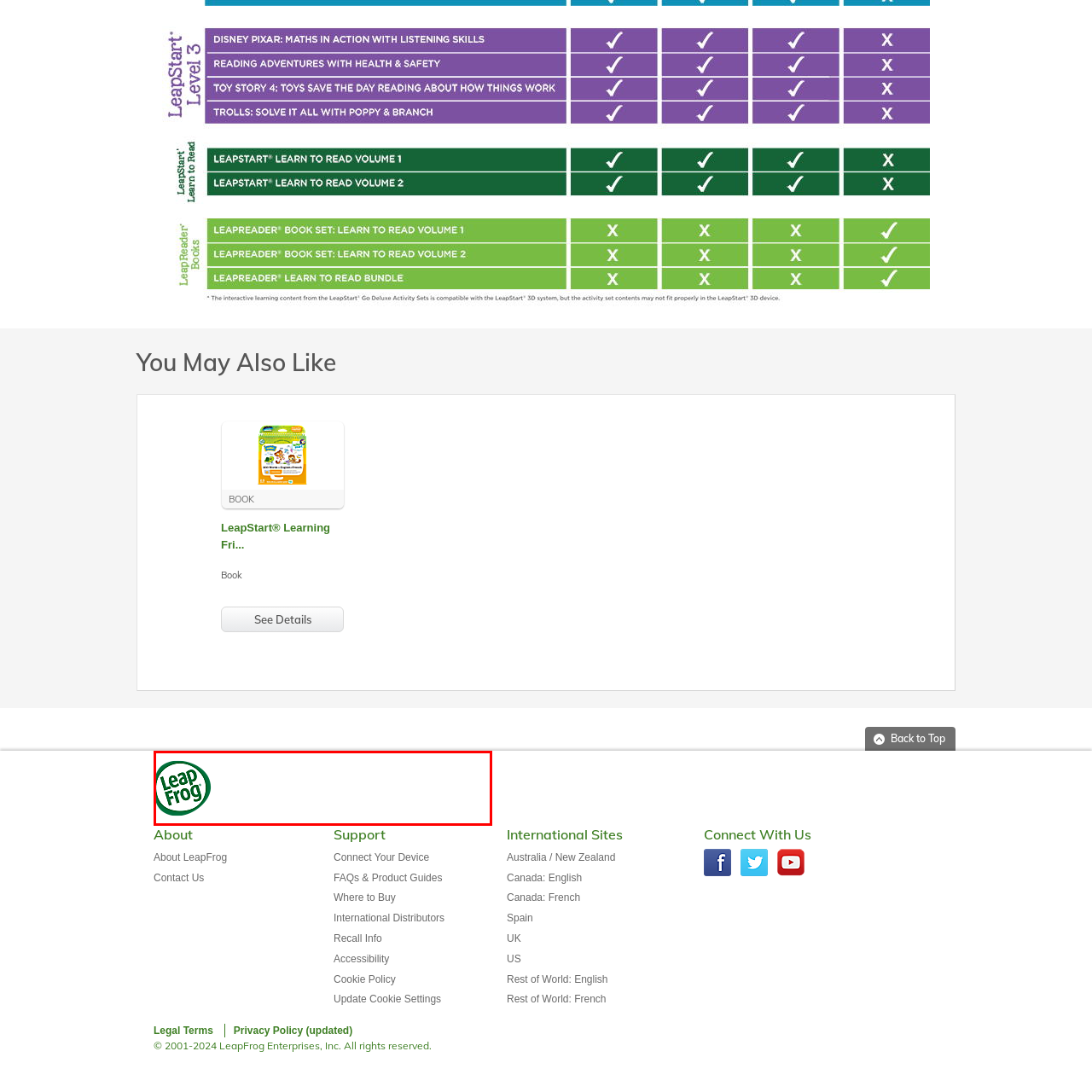What type of products are suggested by the LeapFrog logo?
Check the image enclosed by the red bounding box and give your answer in one word or a short phrase.

Educational toys and learning tools